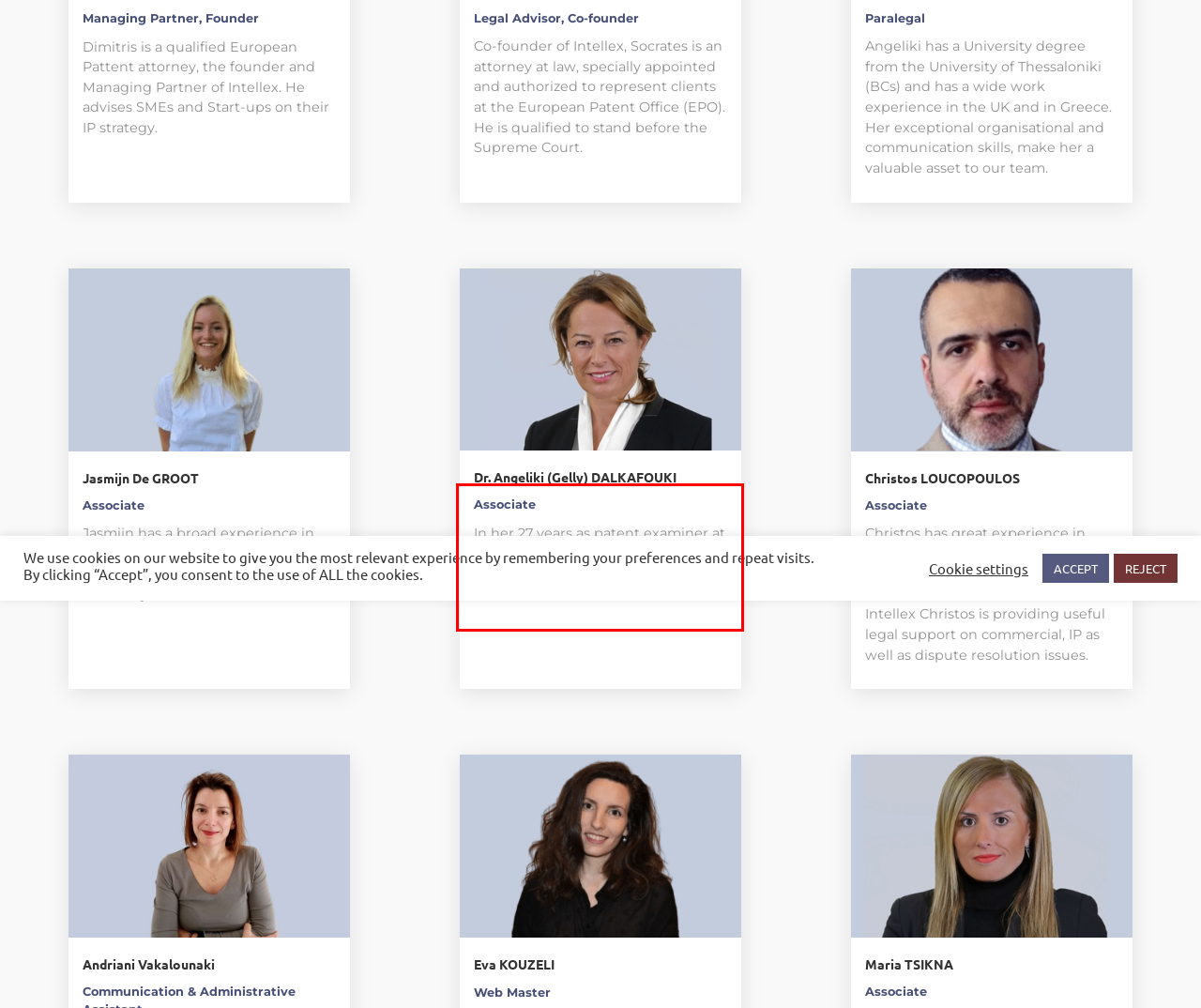You are given a screenshot with a red rectangle. Identify and extract the text within this red bounding box using OCR.

Associate In her 27 years as patent examiner at the European Patent Office, Gelly did prior art searches and substantive examinations.